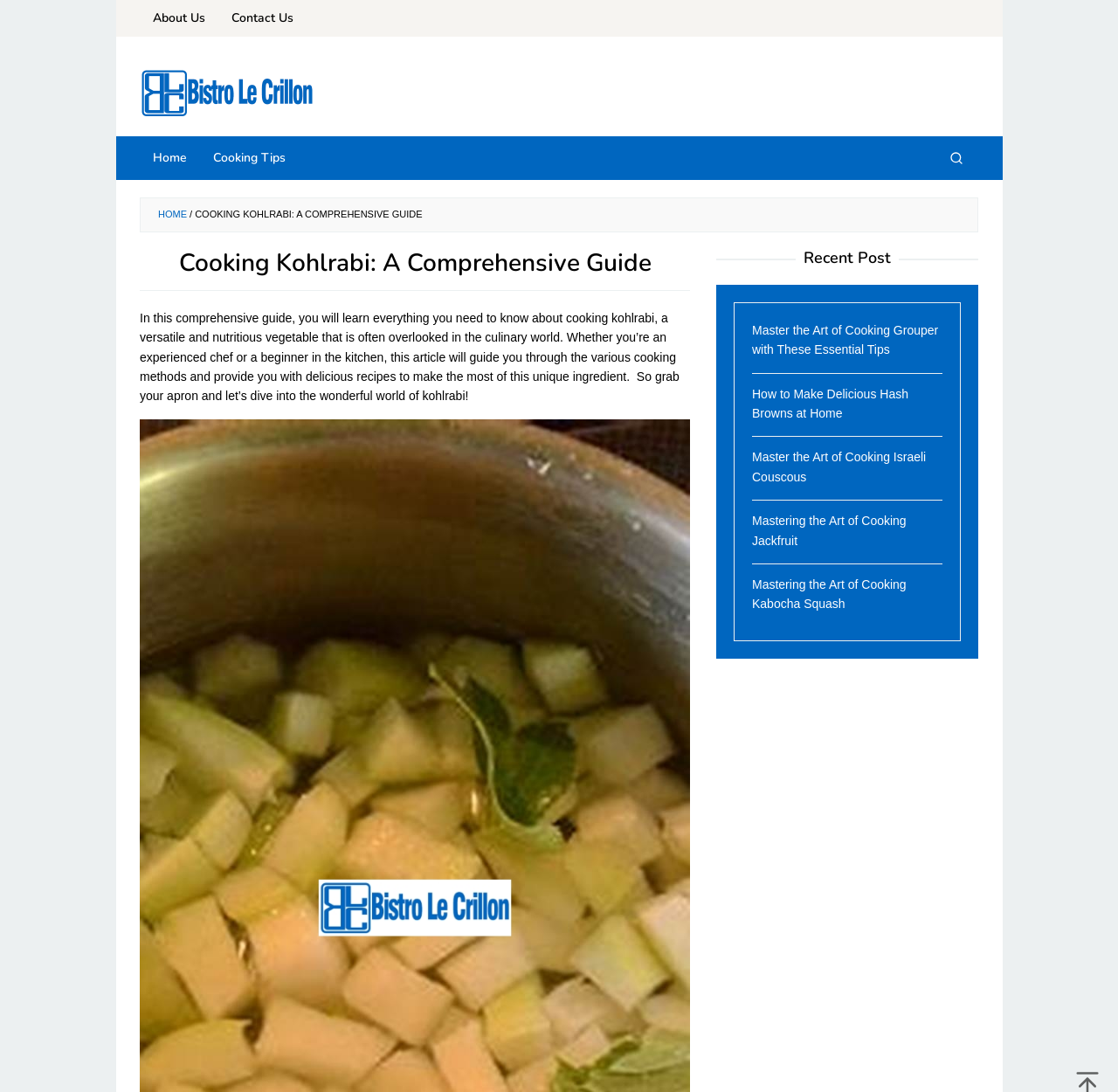Could you indicate the bounding box coordinates of the region to click in order to complete this instruction: "visit home page".

[0.125, 0.125, 0.179, 0.165]